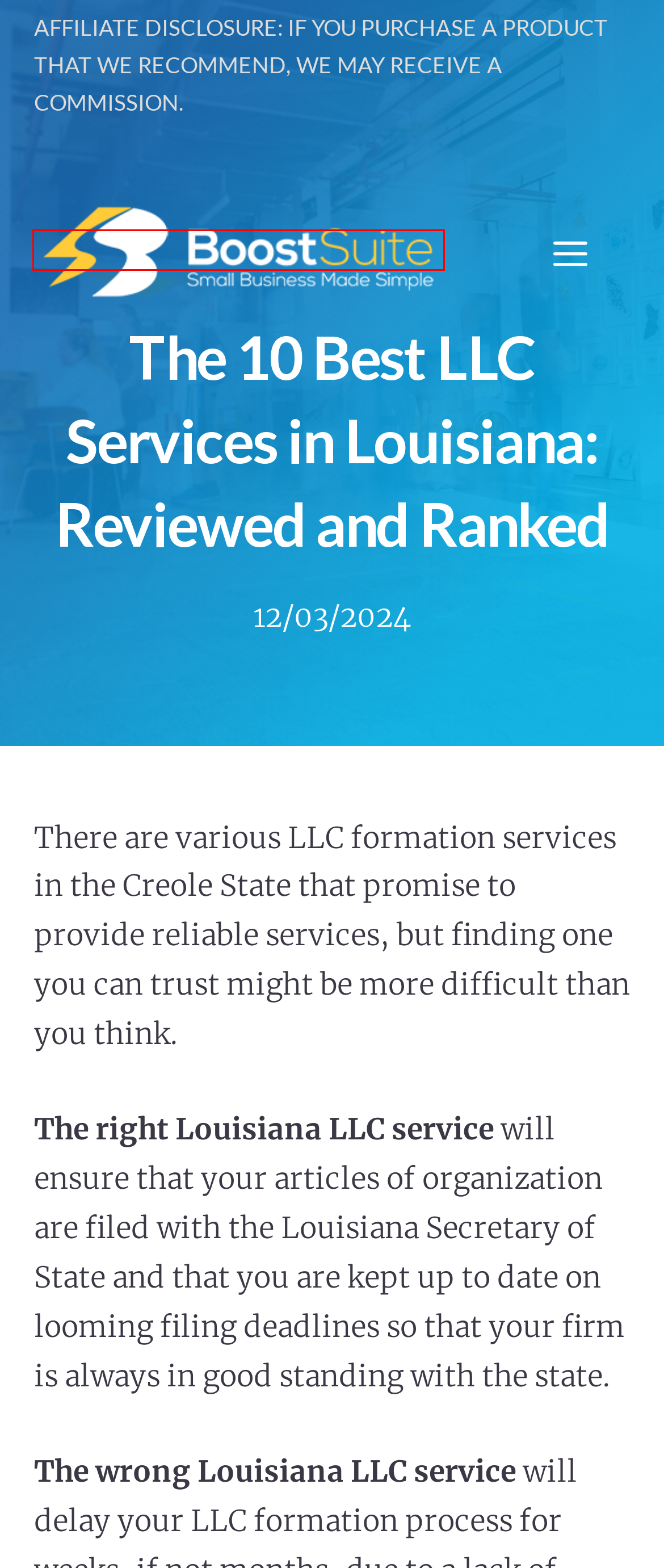Given a screenshot of a webpage with a red bounding box around an element, choose the most appropriate webpage description for the new page displayed after clicking the element within the bounding box. Here are the candidates:
A. How to Start a New Mexico LLC - Boost Suite
B. How to Start an Idaho LLC - Boost Suite
C. Boost Suite - Boost Suite
D. How to Start a Maryland LLC - Boost Suite
E. How to Start a Pennsylvania LLC - Boost Suite
F. How to Start a Michigan LLC - Boost Suite
G. How to Start a Wisconsin LLC - Boost Suite
H. How to Start a Minnesota LLC - Boost Suite

C